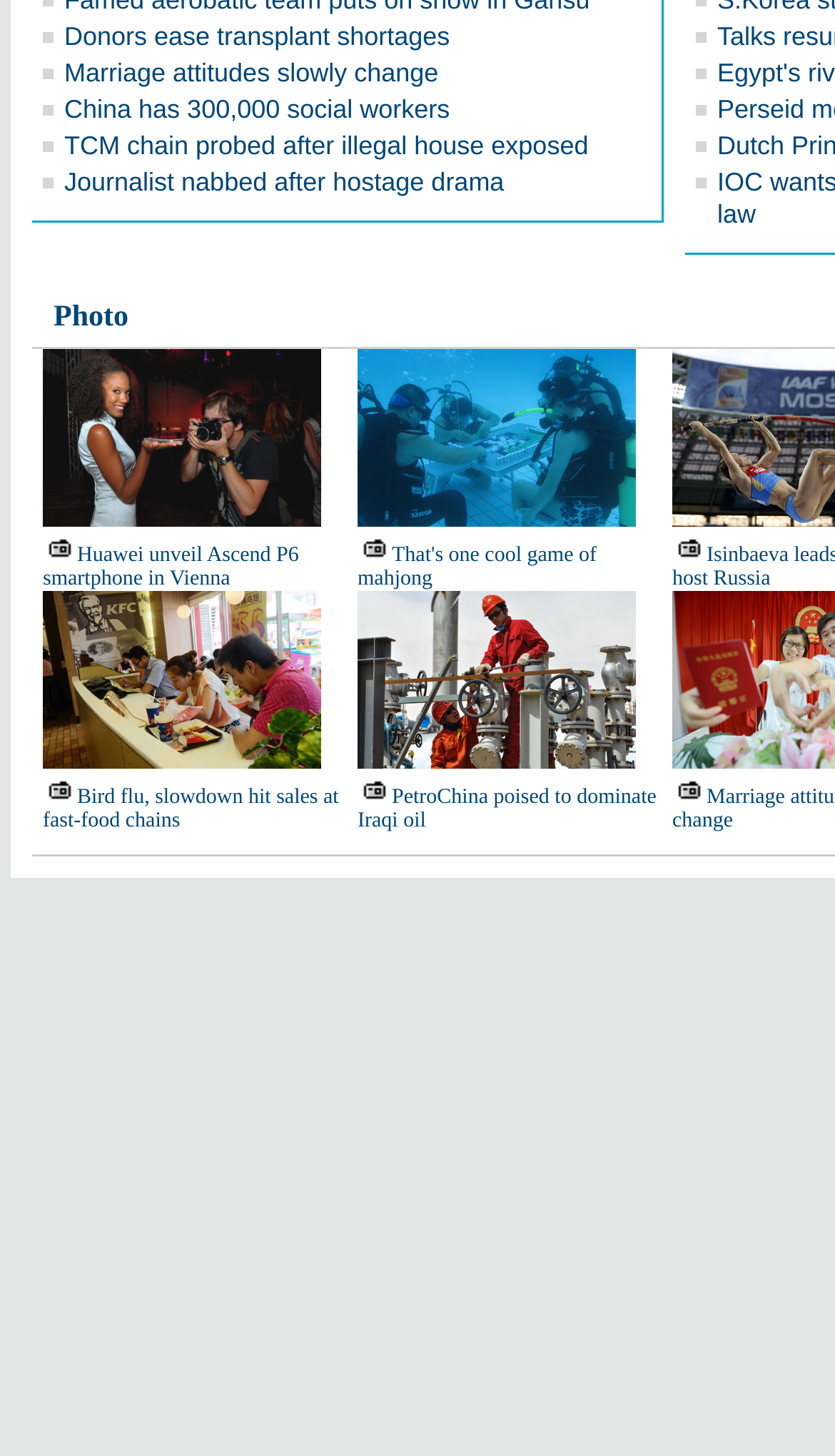How many news articles are on this page?
Could you answer the question with a detailed and thorough explanation?

I counted the number of link elements with OCR text that appear to be news article titles, and there are 9 of them.